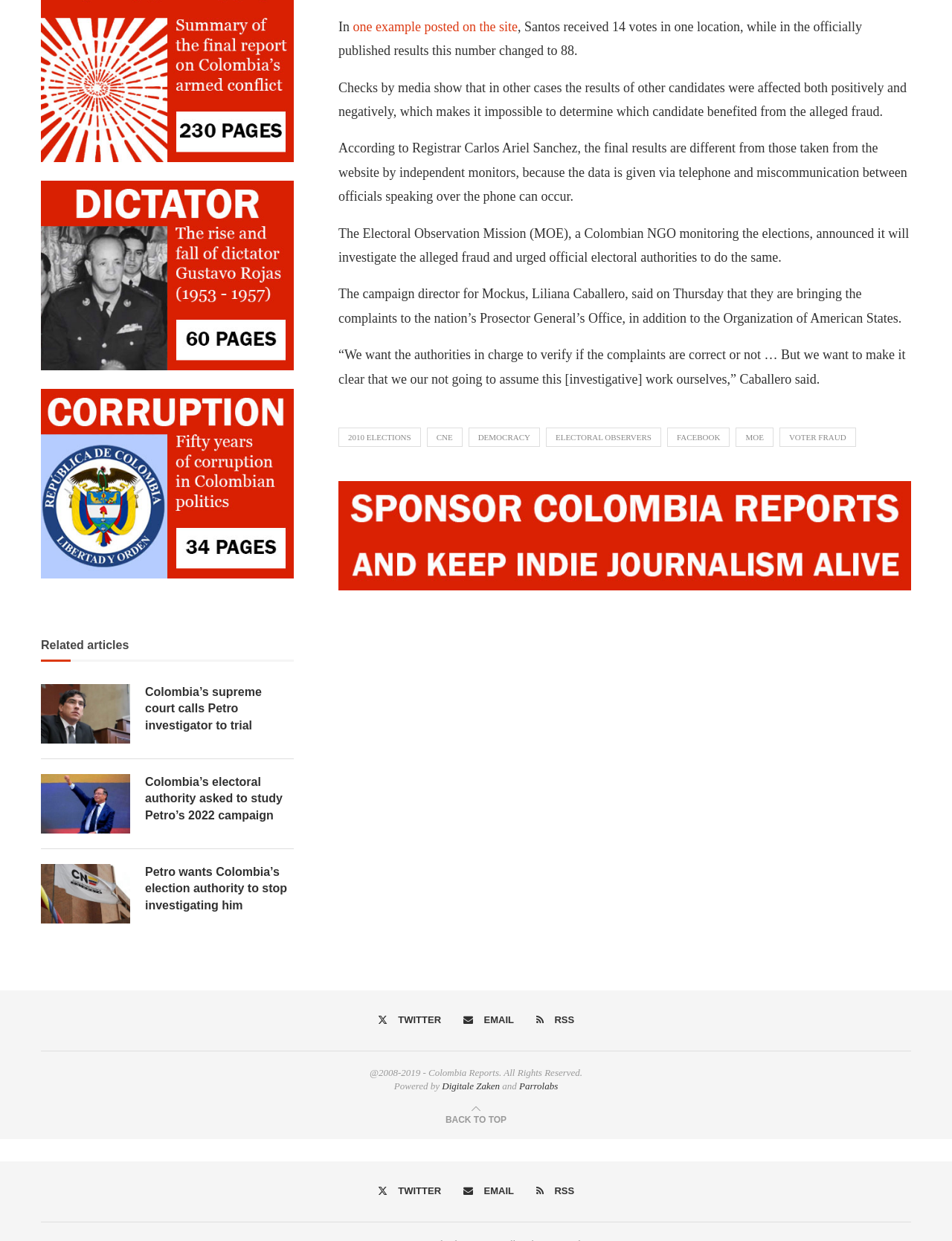Please pinpoint the bounding box coordinates for the region I should click to adhere to this instruction: "Go to top of the page".

[0.468, 0.895, 0.532, 0.907]